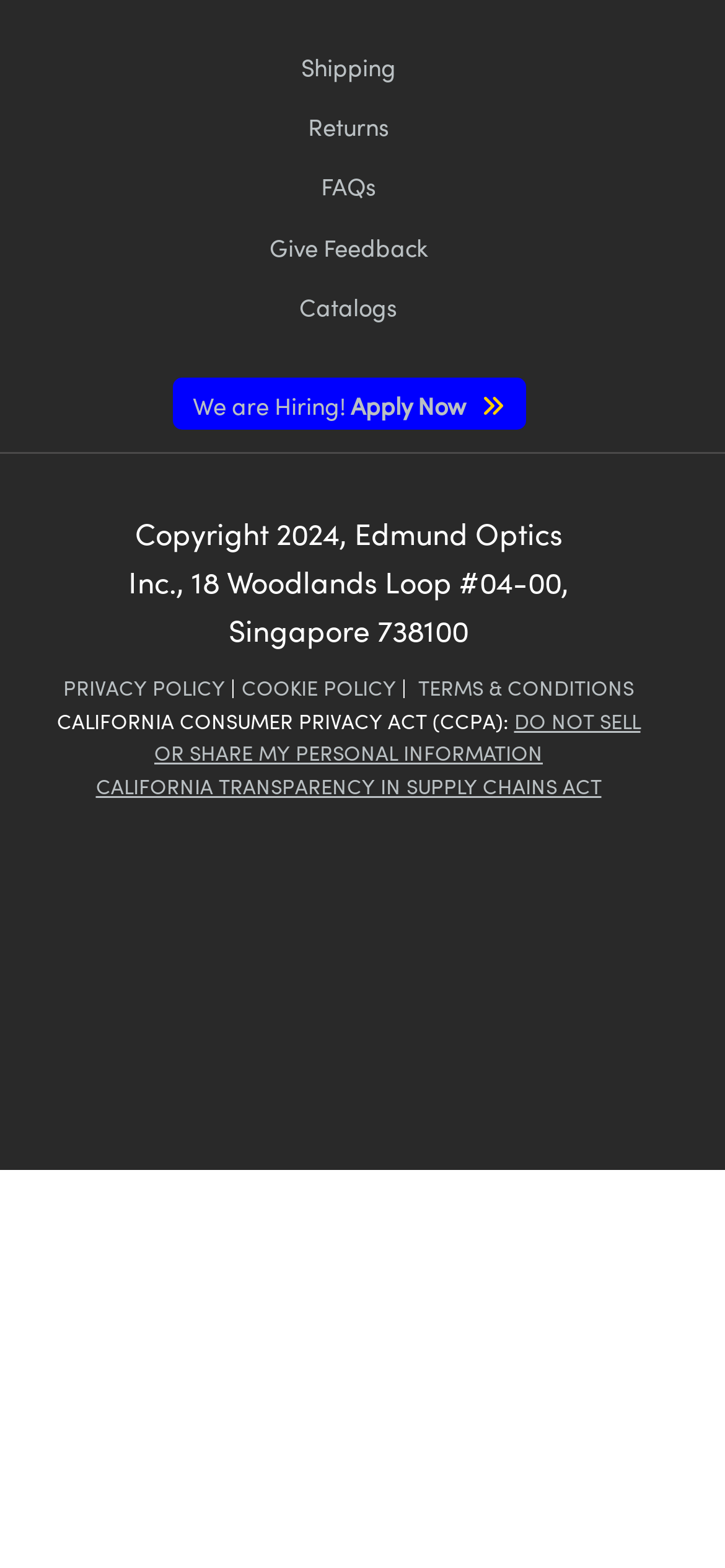Using the provided element description "We are Hiring! Apply Now", determine the bounding box coordinates of the UI element.

[0.237, 0.241, 0.724, 0.274]